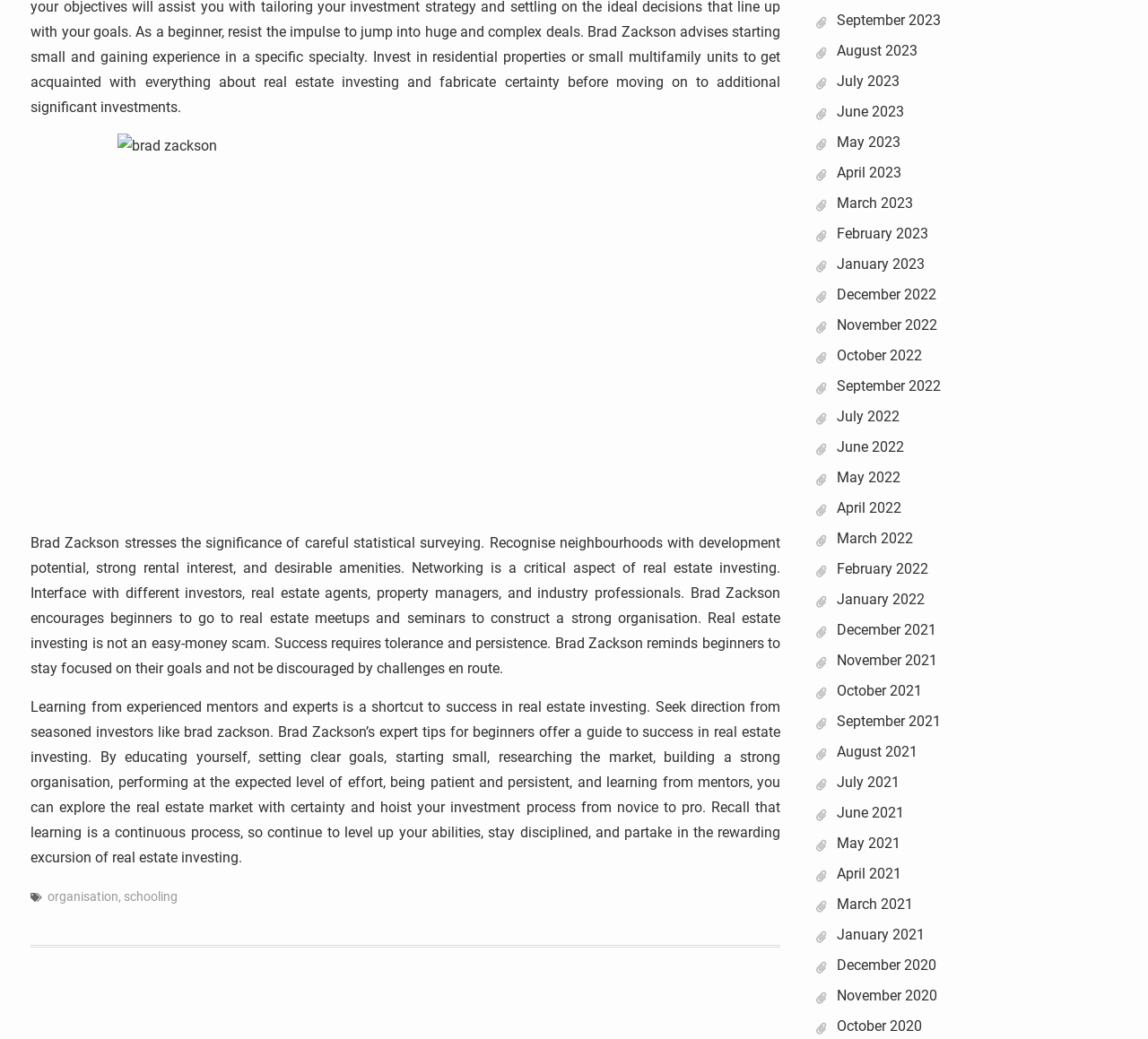Consider the image and give a detailed and elaborate answer to the question: 
What is the main topic of the article?

The article discusses real estate investing, mentioning topics such as statistical surveying, networking, and learning from experienced mentors, indicating that the main topic of the article is real estate investing.